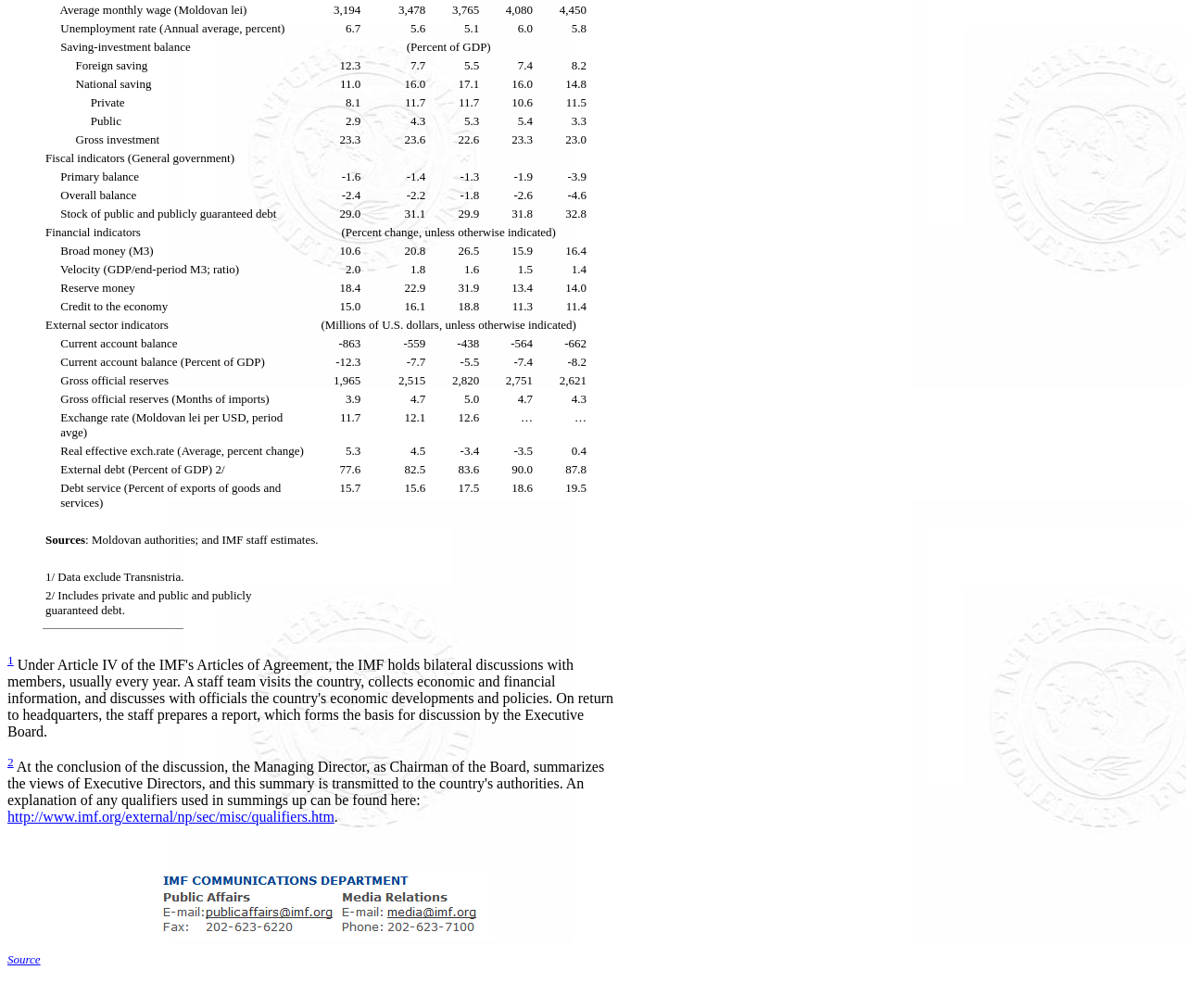Provide a brief response using a word or short phrase to this question:
What is the saving-investment balance as a percentage of GDP?

(Percent of GDP)